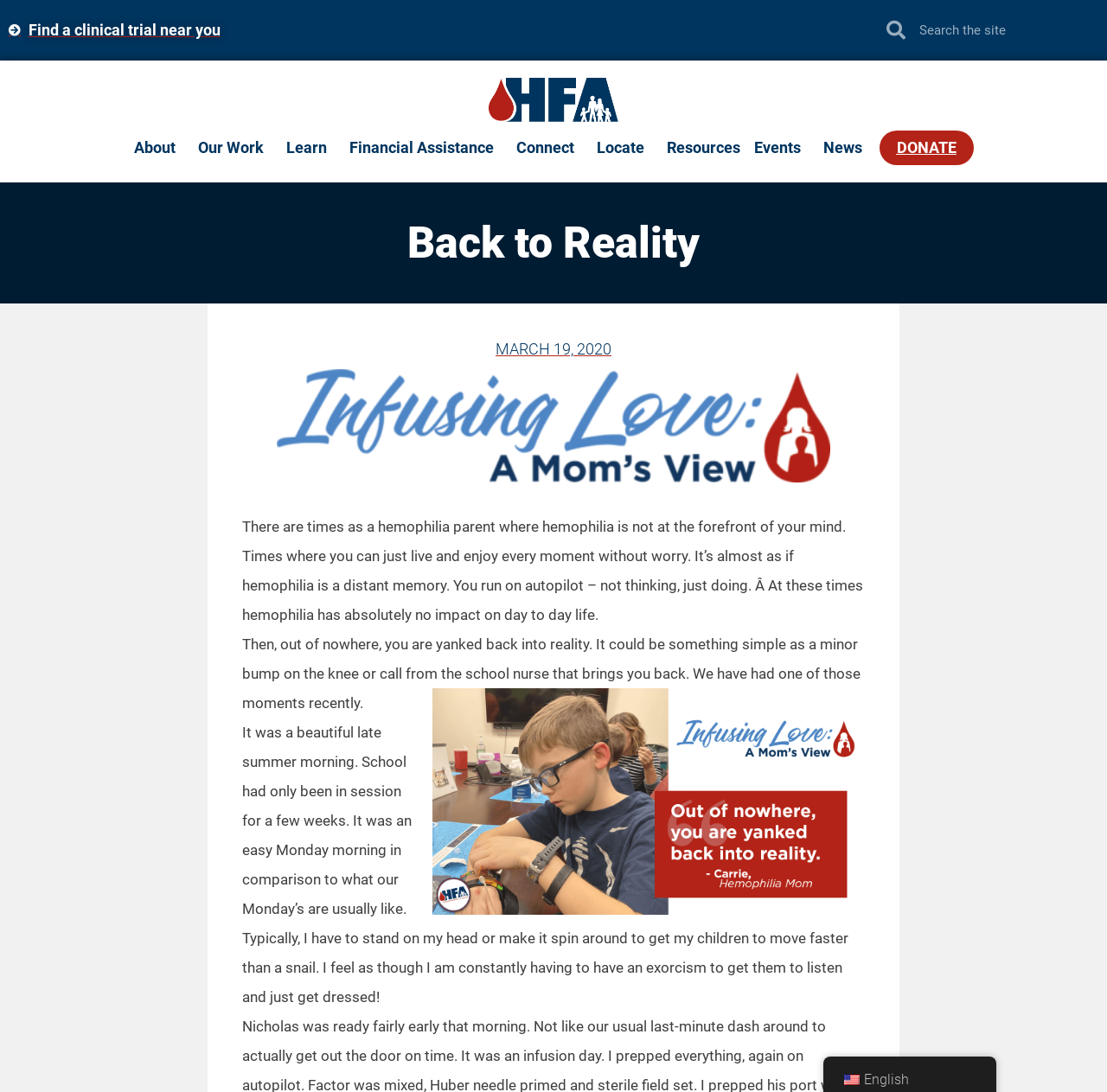Point out the bounding box coordinates of the section to click in order to follow this instruction: "Read the news".

[0.743, 0.125, 0.779, 0.145]